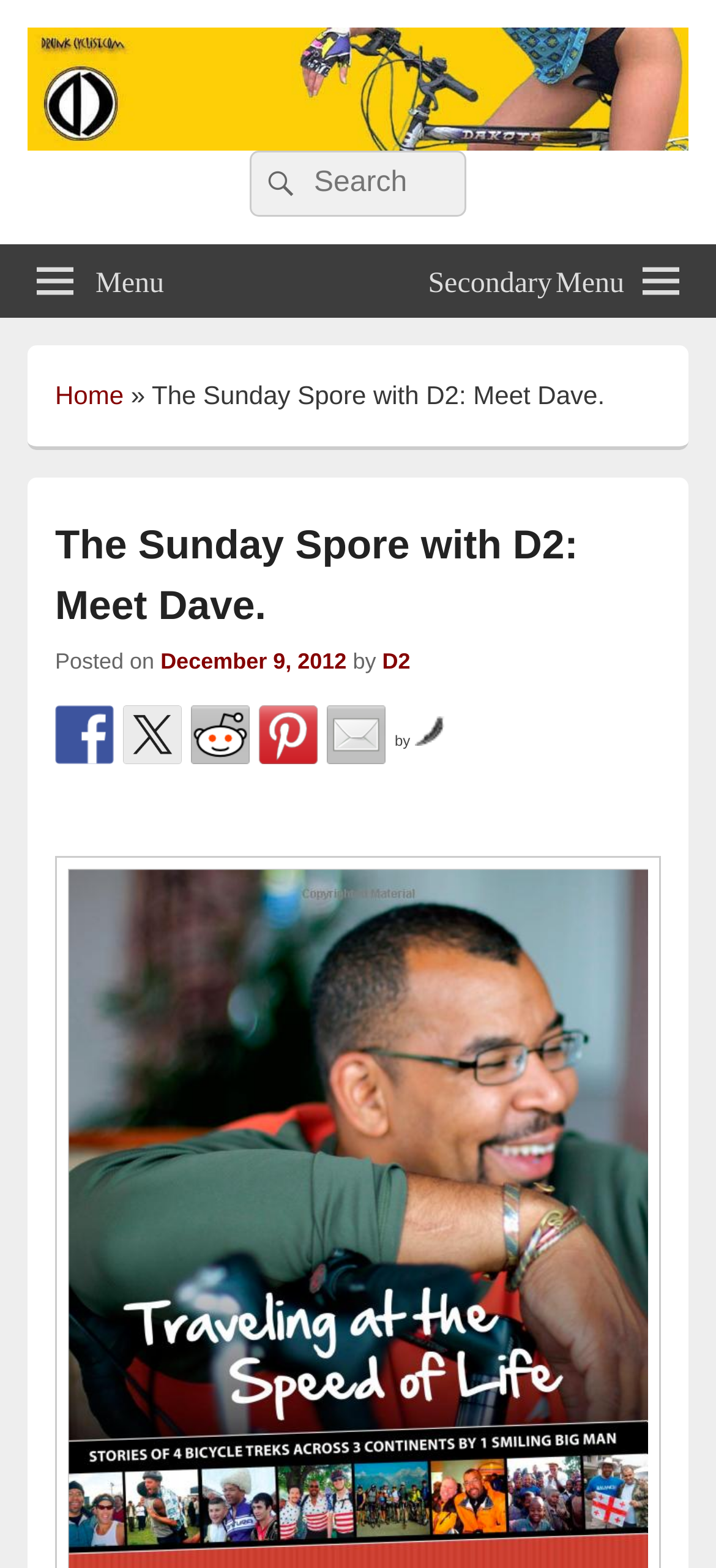Can you find the bounding box coordinates of the area I should click to execute the following instruction: "Click on the menu"?

[0.0, 0.155, 0.28, 0.202]